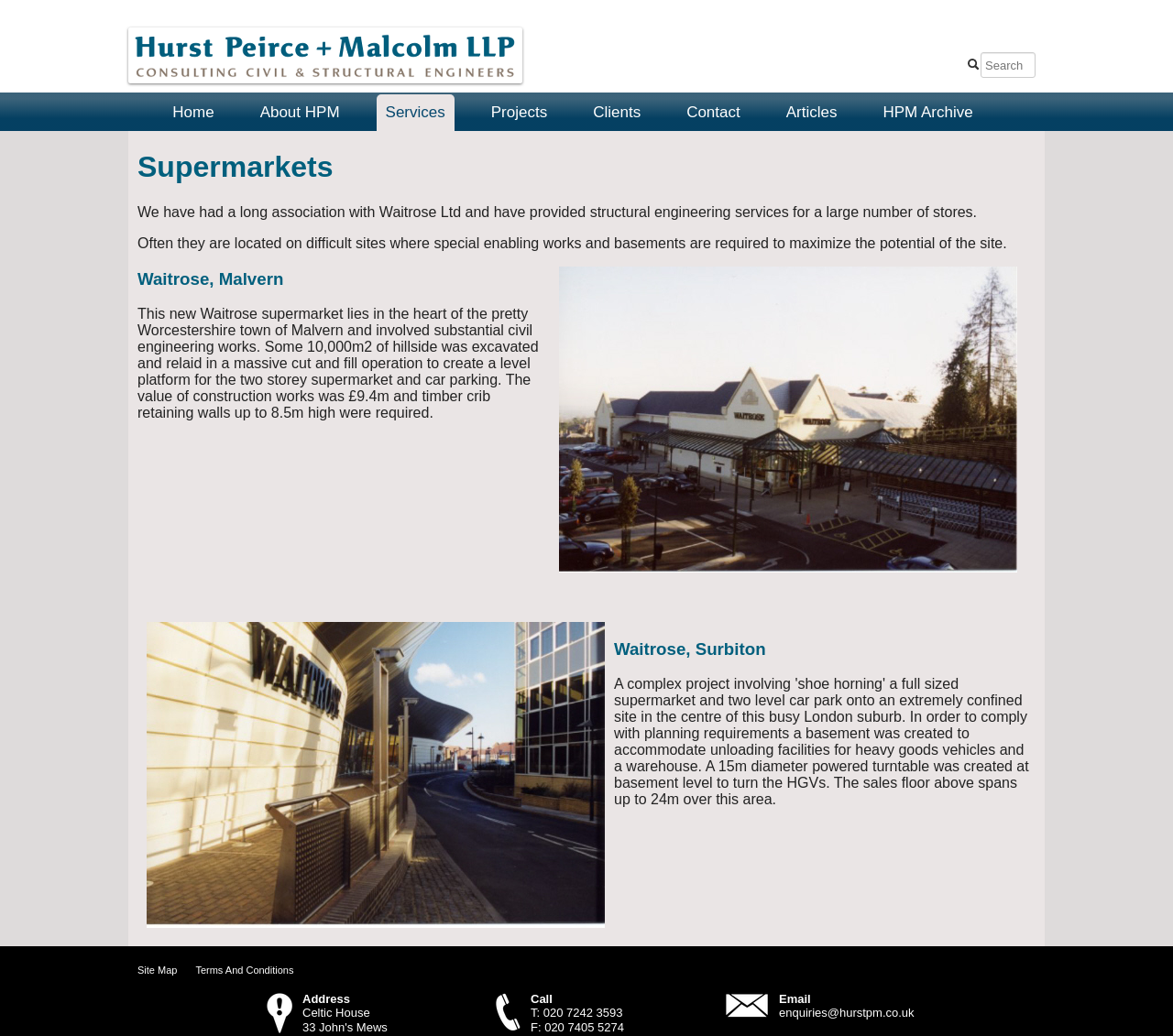Determine the bounding box coordinates of the clickable region to execute the instruction: "Search for something". The coordinates should be four float numbers between 0 and 1, denoted as [left, top, right, bottom].

[0.836, 0.05, 0.883, 0.075]